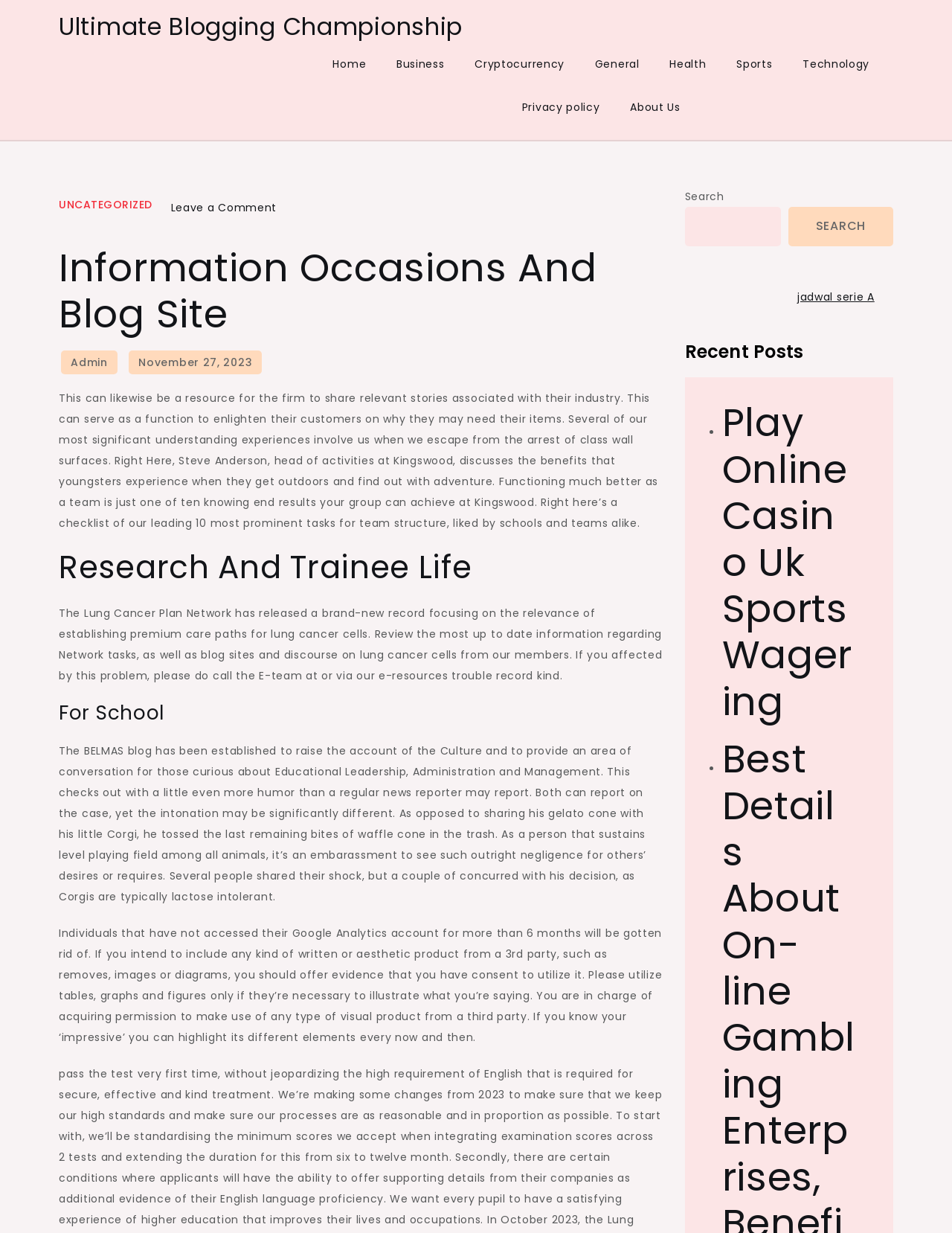Respond to the question with just a single word or phrase: 
Is there a search function available?

Yes